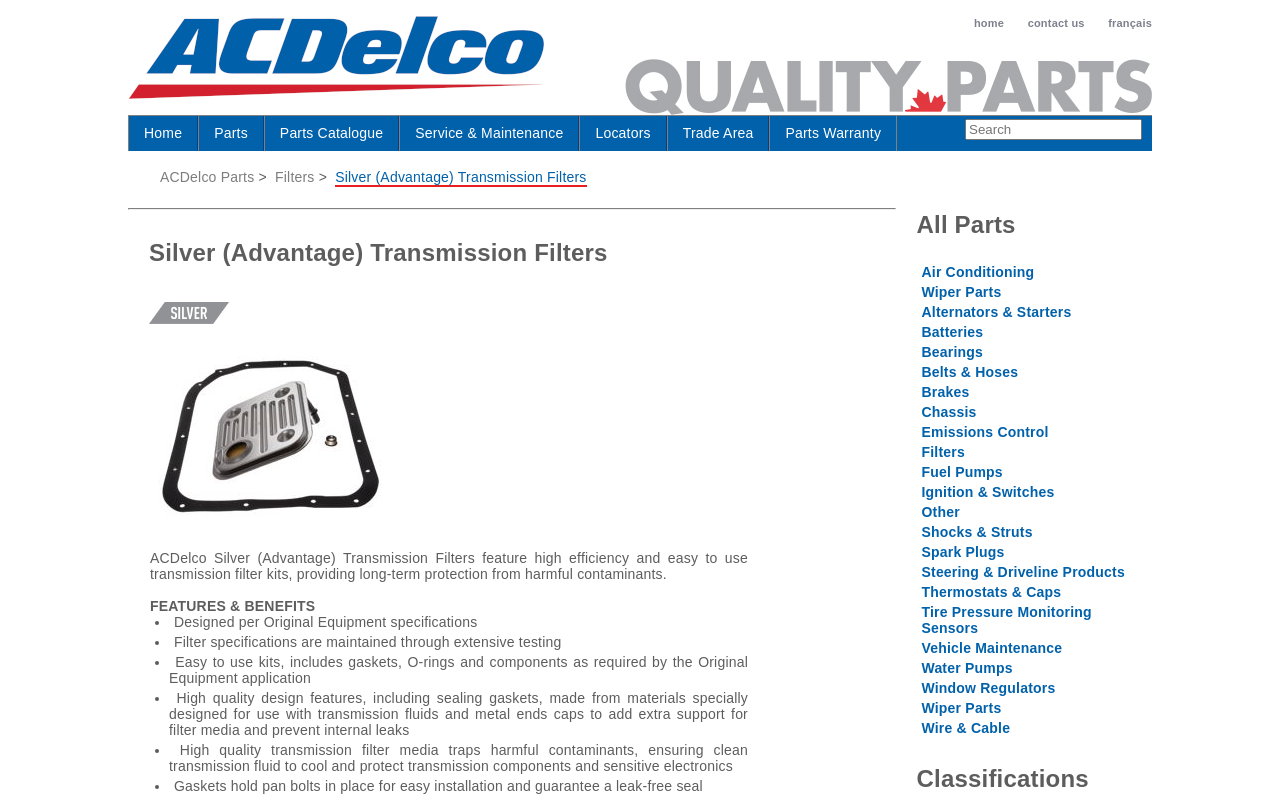Please give a short response to the question using one word or a phrase:
How many categories of parts are listed under 'All Parts'?

24